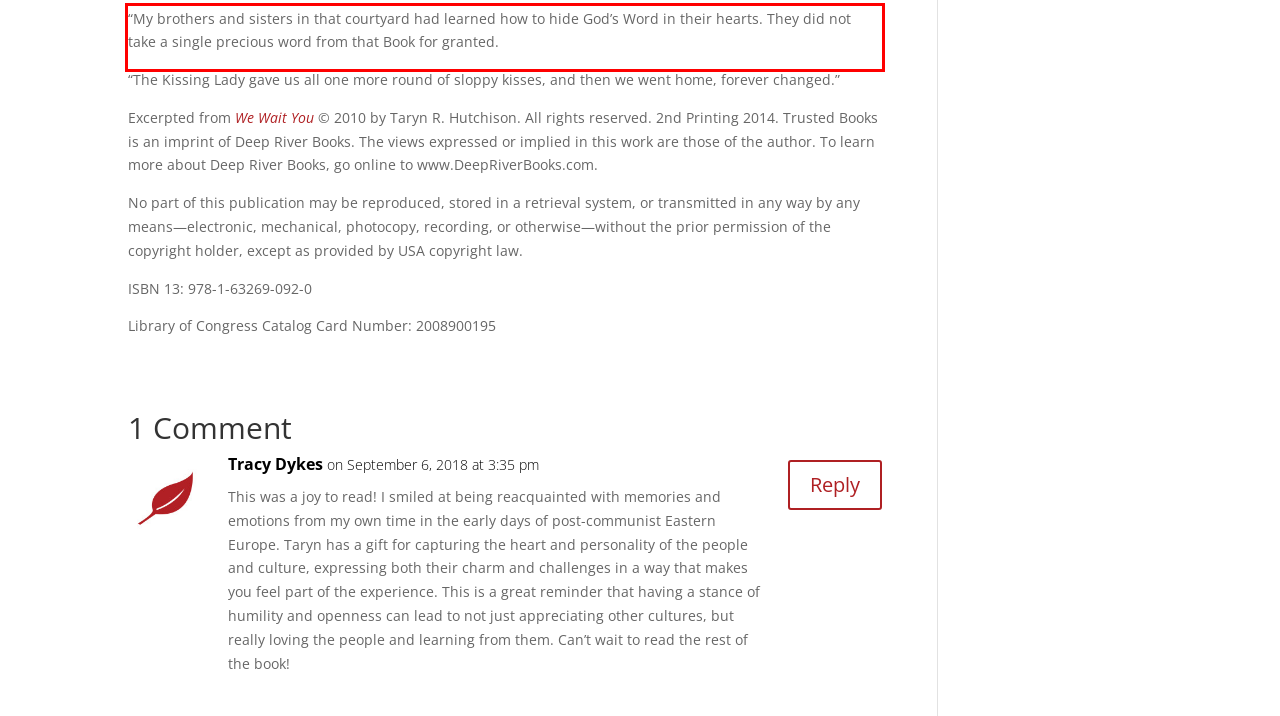You are given a screenshot with a red rectangle. Identify and extract the text within this red bounding box using OCR.

“My brothers and sisters in that courtyard had learned how to hide God’s Word in their hearts. They did not take a single precious word from that Book for granted.